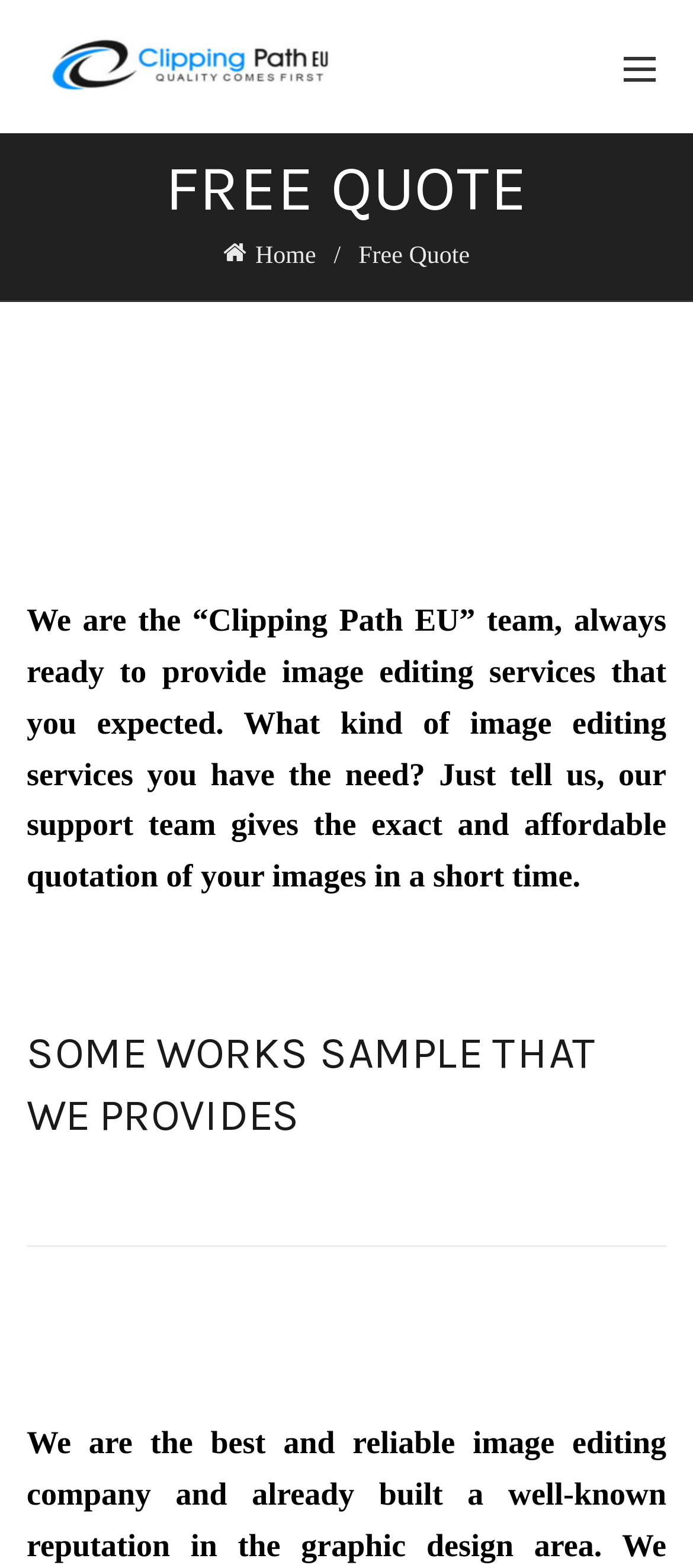Locate the bounding box for the described UI element: "Home". Ensure the coordinates are four float numbers between 0 and 1, formatted as [left, top, right, bottom].

[0.322, 0.145, 0.517, 0.18]